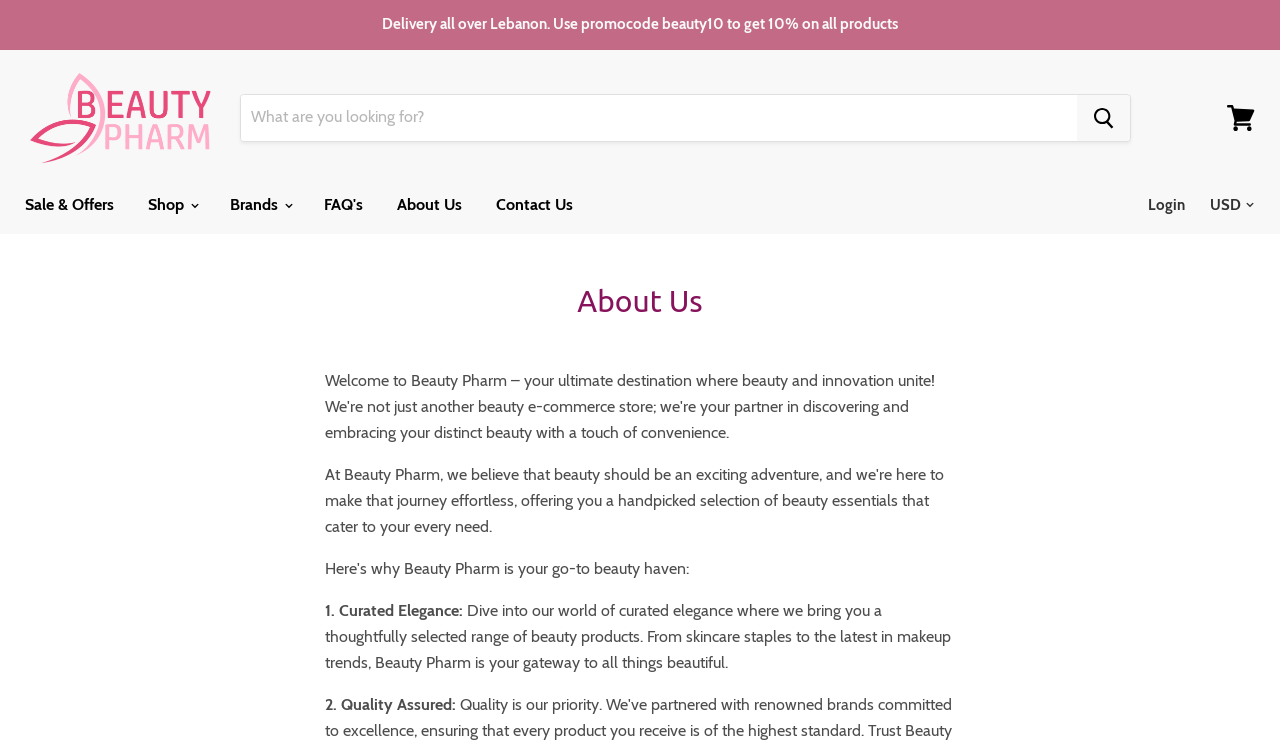What is the purpose of the textbox?
Please respond to the question with a detailed and thorough explanation.

The textbox is labeled as 'Search' and is accompanied by a search button, indicating that it is used to search for products on the website.